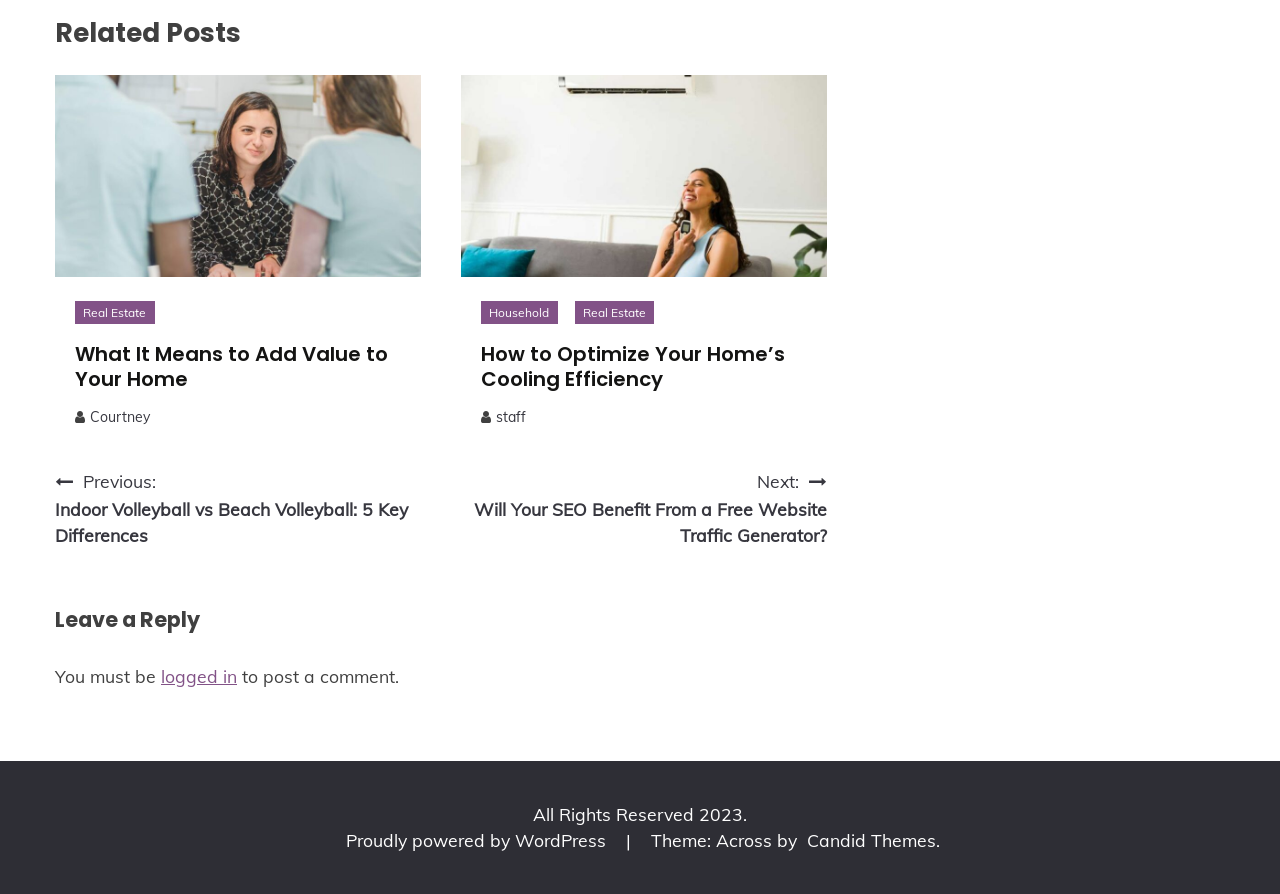Given the element description, predict the bounding box coordinates in the format (top-left x, top-left y, bottom-right x, bottom-right y), using floating point numbers between 0 and 1: Proudly powered by WordPress

[0.27, 0.928, 0.477, 0.952]